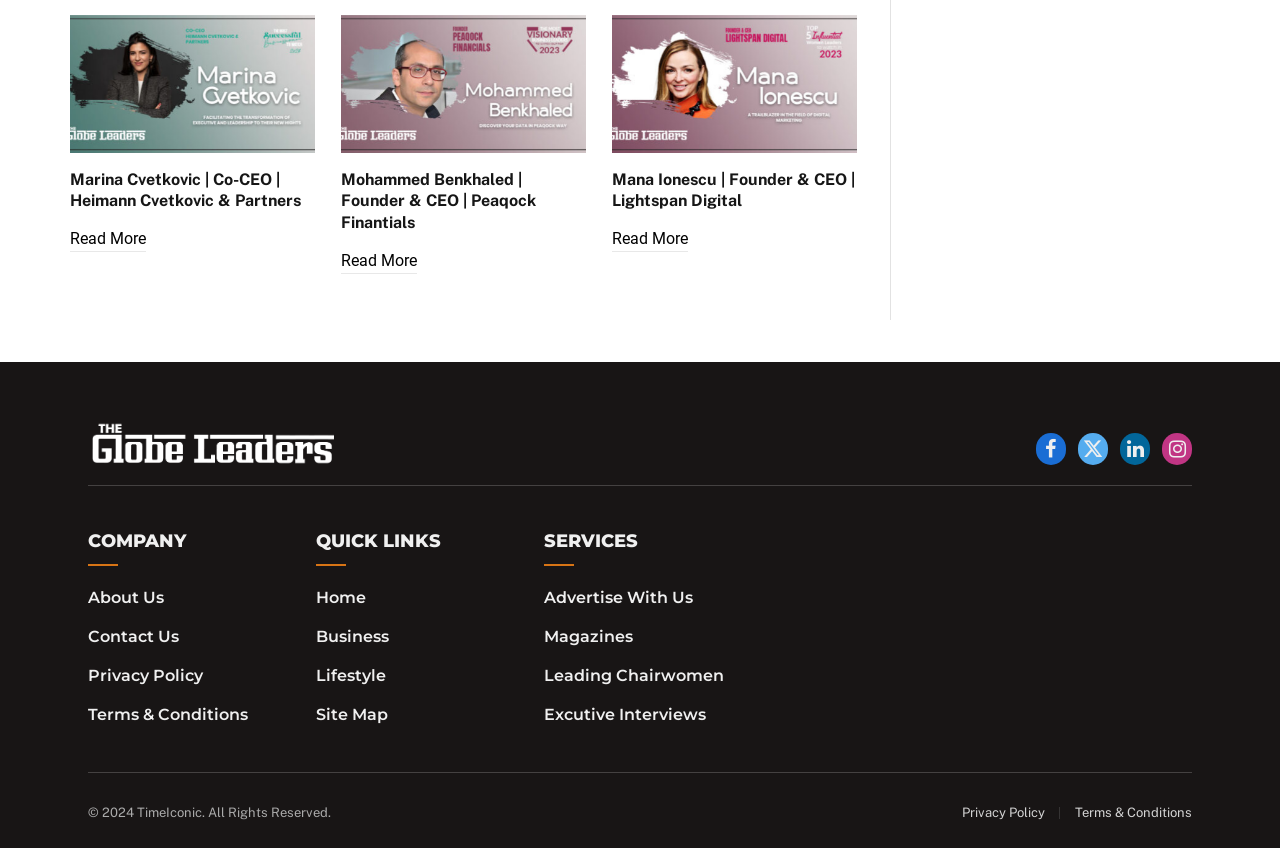How many social media links are present at the bottom of the webpage?
Provide a one-word or short-phrase answer based on the image.

4